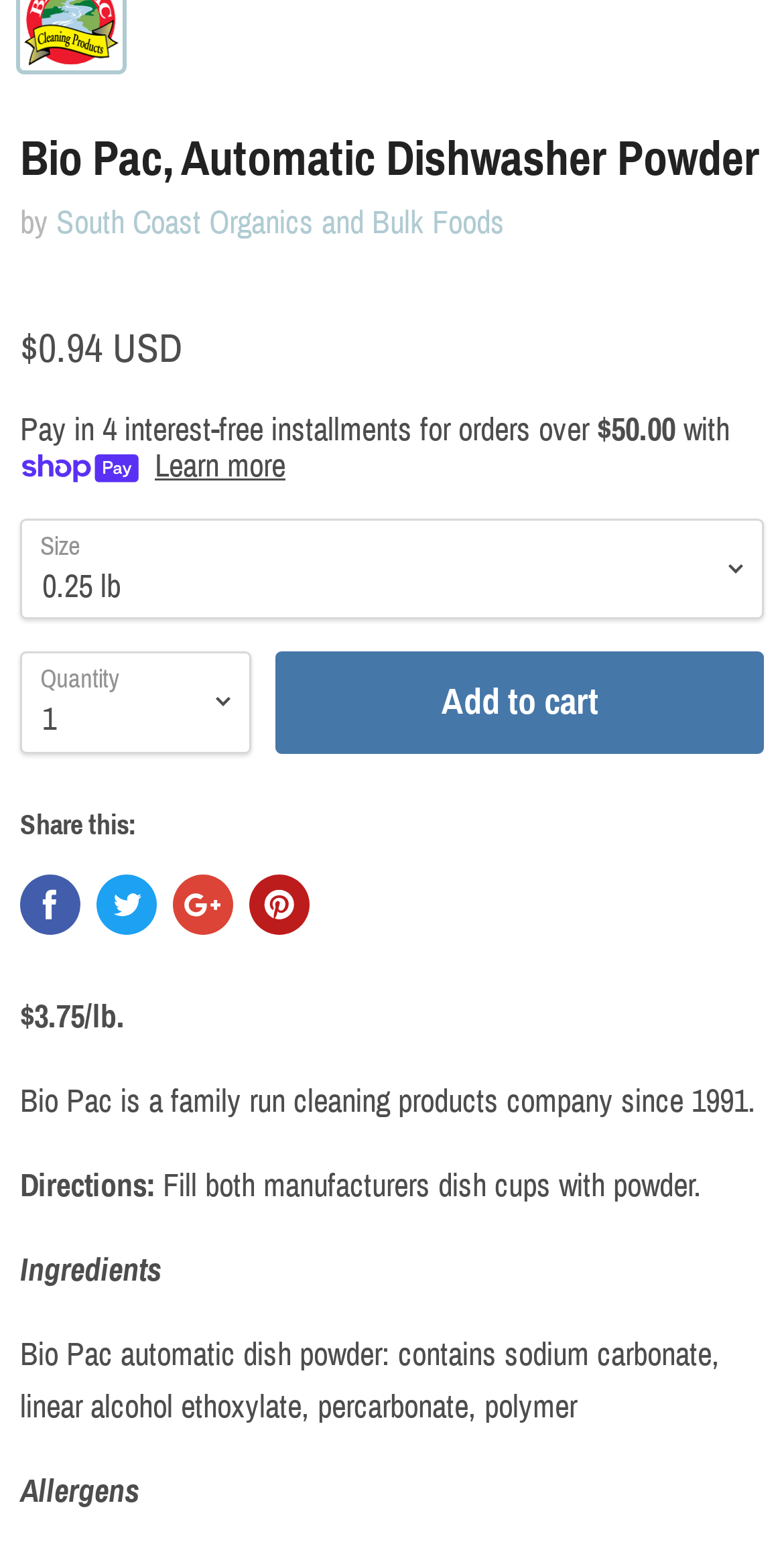Given the webpage screenshot and the description, determine the bounding box coordinates (top-left x, top-left y, bottom-right x, bottom-right y) that define the location of the UI element matching this description: Learn more

[0.197, 0.265, 0.364, 0.289]